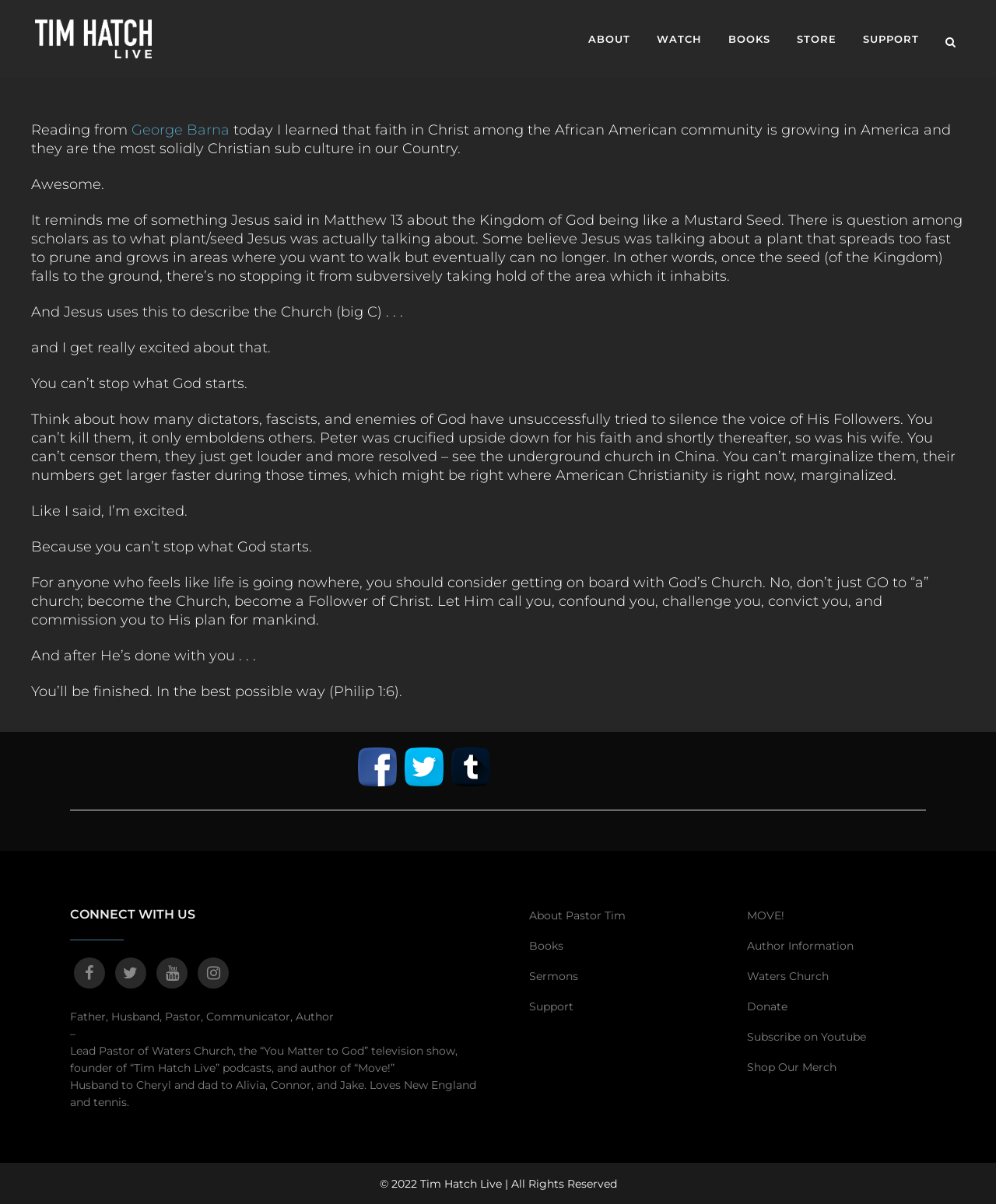Locate the bounding box coordinates of the element's region that should be clicked to carry out the following instruction: "Learn more about the author". The coordinates need to be four float numbers between 0 and 1, i.e., [left, top, right, bottom].

[0.531, 0.753, 0.723, 0.767]